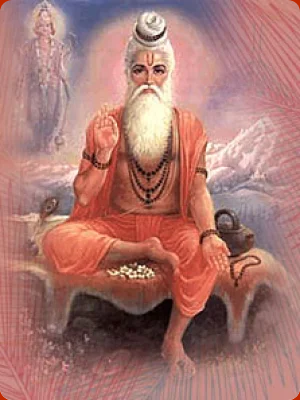Generate an elaborate description of what you see in the image.

The image depicts Maharishi Bhrigu, an esteemed sage recognized in Hindu astrology for his profound wisdom and predictions. Seated in a meditative pose on a rock, he is adorned with traditional robes, beads, and sacred markings, reflecting his spiritual significance. His raised hand suggests a gesture of blessing or instruction, embodying the essence of guidance he offers to seekers of knowledge. In the background, a tranquil mountainous landscape complements his divine presence, symbolizing his connection to the cosmos and the natural world. This illustration captures the essence of Bhrigu Nadi Astrology, a tradition that relies on the sage's insights to reveal the destinies of individuals based on their unique attributes, such as thumb impressions.